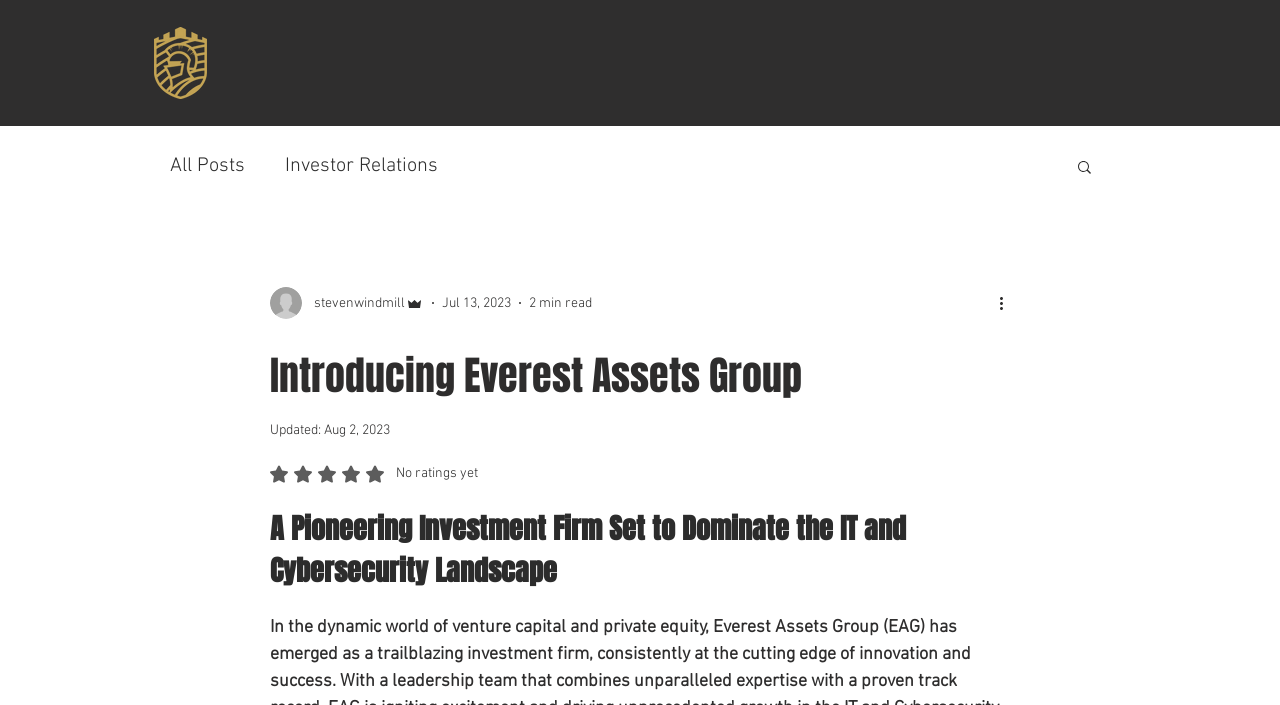What is the rating of the article?
From the details in the image, provide a complete and detailed answer to the question.

I found a button labeled 'Rated 0 out of 5 stars. No ratings yet', which indicates the rating of the article.